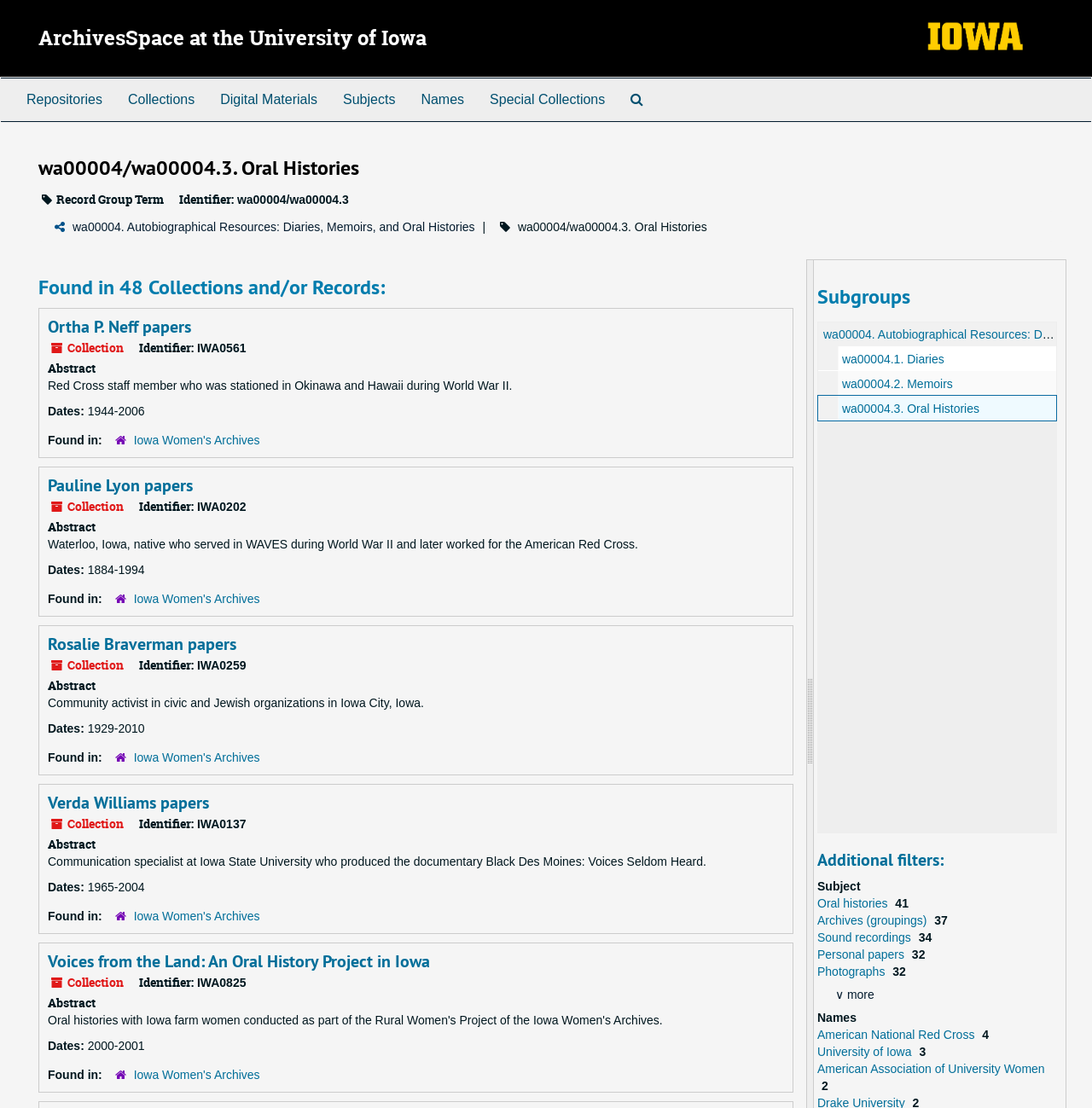Generate a comprehensive description of the webpage.

The webpage is an archive search result page from the University of Iowa, displaying 48 results. At the top, there is a heading "ArchivesSpace at the University of Iowa" with a link to the same page. To the right of the heading, there is an image of the University of Iowa Special Collections and Archives.

Below the heading, there is a top-level navigation menu with links to "Repositories", "Collections", "Digital Materials", "Subjects", "Names", "Special Collections", and "Search The Archives".

The main content of the page is divided into several sections. The first section has a heading "wa00004/wa00004.3. Oral Histories" with a record group term and an identifier. Below this section, there is a hierarchical navigation menu with a link to "wa00004. Autobiographical Resources: Diaries, Memoirs, and Oral Histories".

The next section has a heading "Found in 48 Collections and/or Records:" and lists several collections and records, each with a heading, a link to the collection, and details such as abstract, dates, and found in information. The collections and records are listed in a vertical order, with each item taking up a significant portion of the page width.

To the right of the collections and records list, there is a section with a heading "Subgroups" and two generic items, "Diaries" and "Memoirs", each with a link to a subgroup.

Throughout the page, there are several links to different collections, records, and subgroups, allowing users to navigate and explore the archives further.